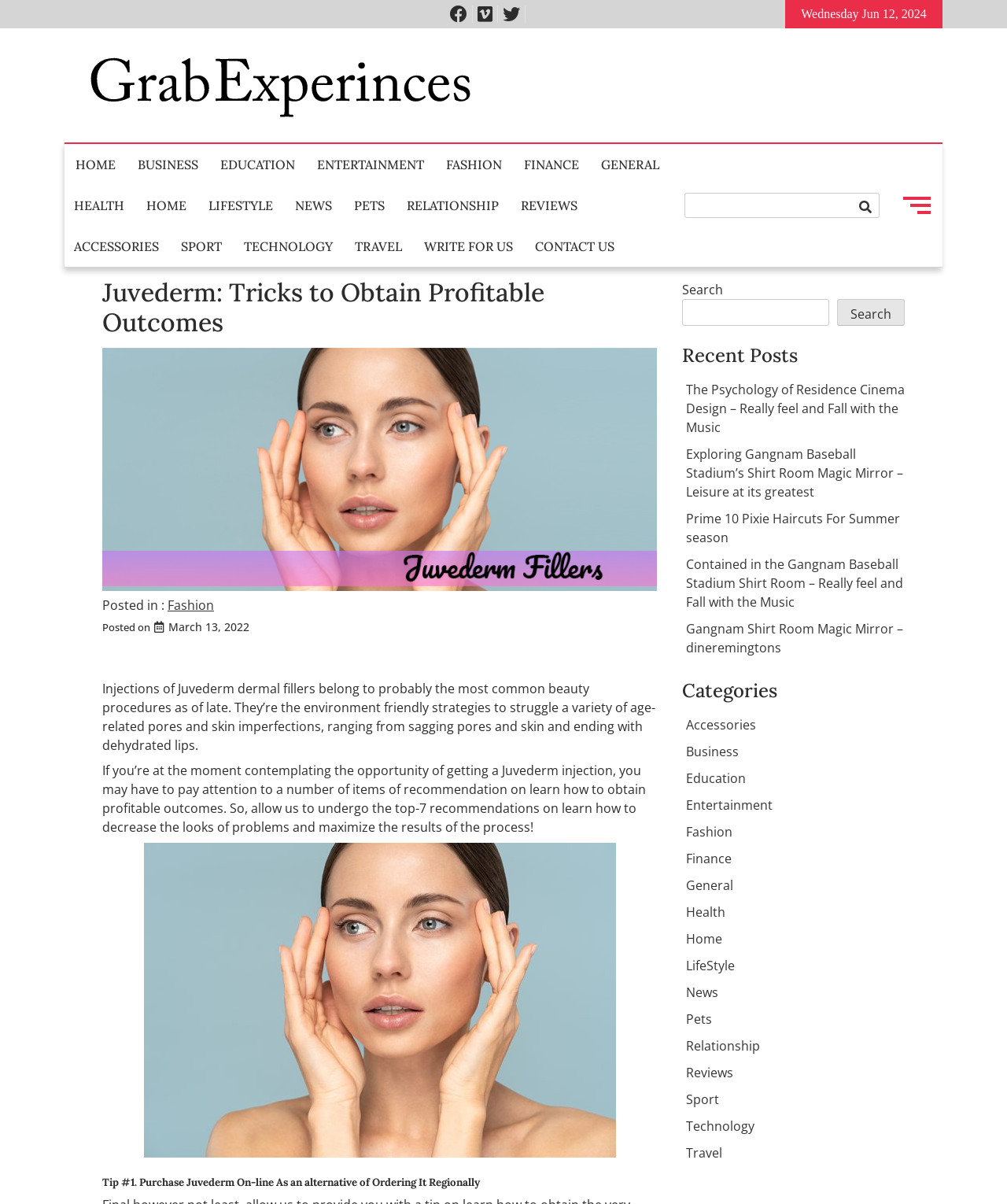Pinpoint the bounding box coordinates of the clickable area necessary to execute the following instruction: "Click on the 'CONTACT US' link". The coordinates should be given as four float numbers between 0 and 1, namely [left, top, right, bottom].

[0.522, 0.188, 0.62, 0.222]